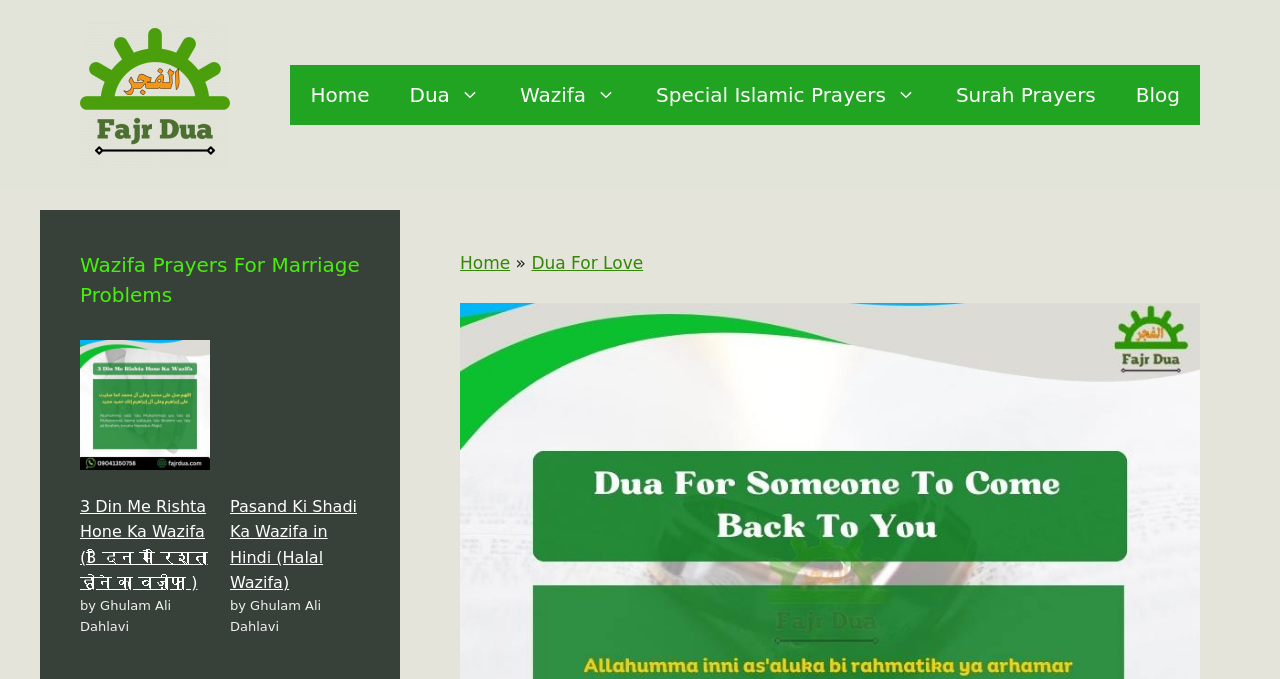How many images are there on the webpage?
Provide a short answer using one word or a brief phrase based on the image.

4